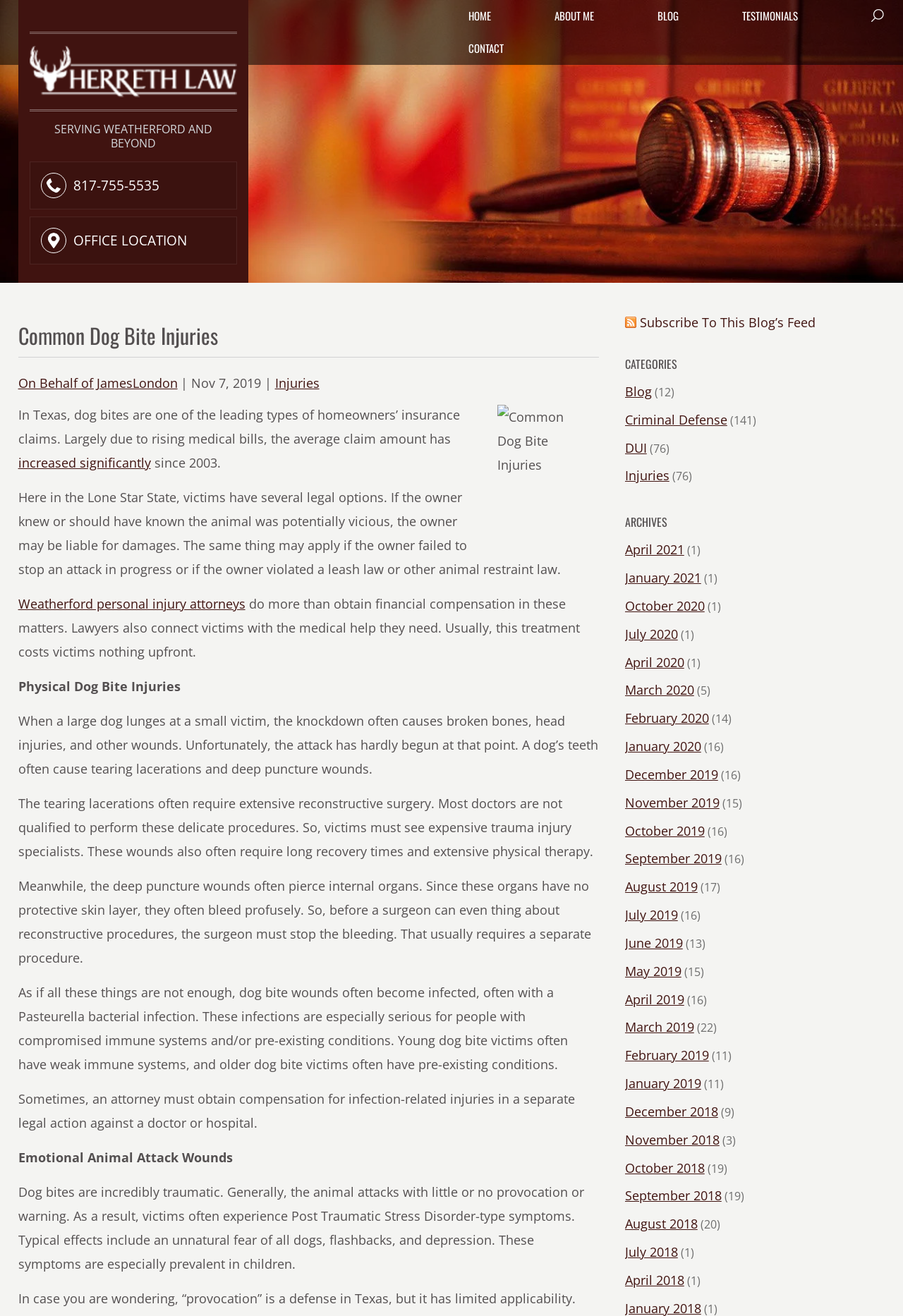Using the element description provided, determine the bounding box coordinates in the format (top-left x, top-left y, bottom-right x, bottom-right y). Ensure that all values are floating point numbers between 0 and 1. Element description: Weatherford personal injury attorneys

[0.02, 0.452, 0.272, 0.465]